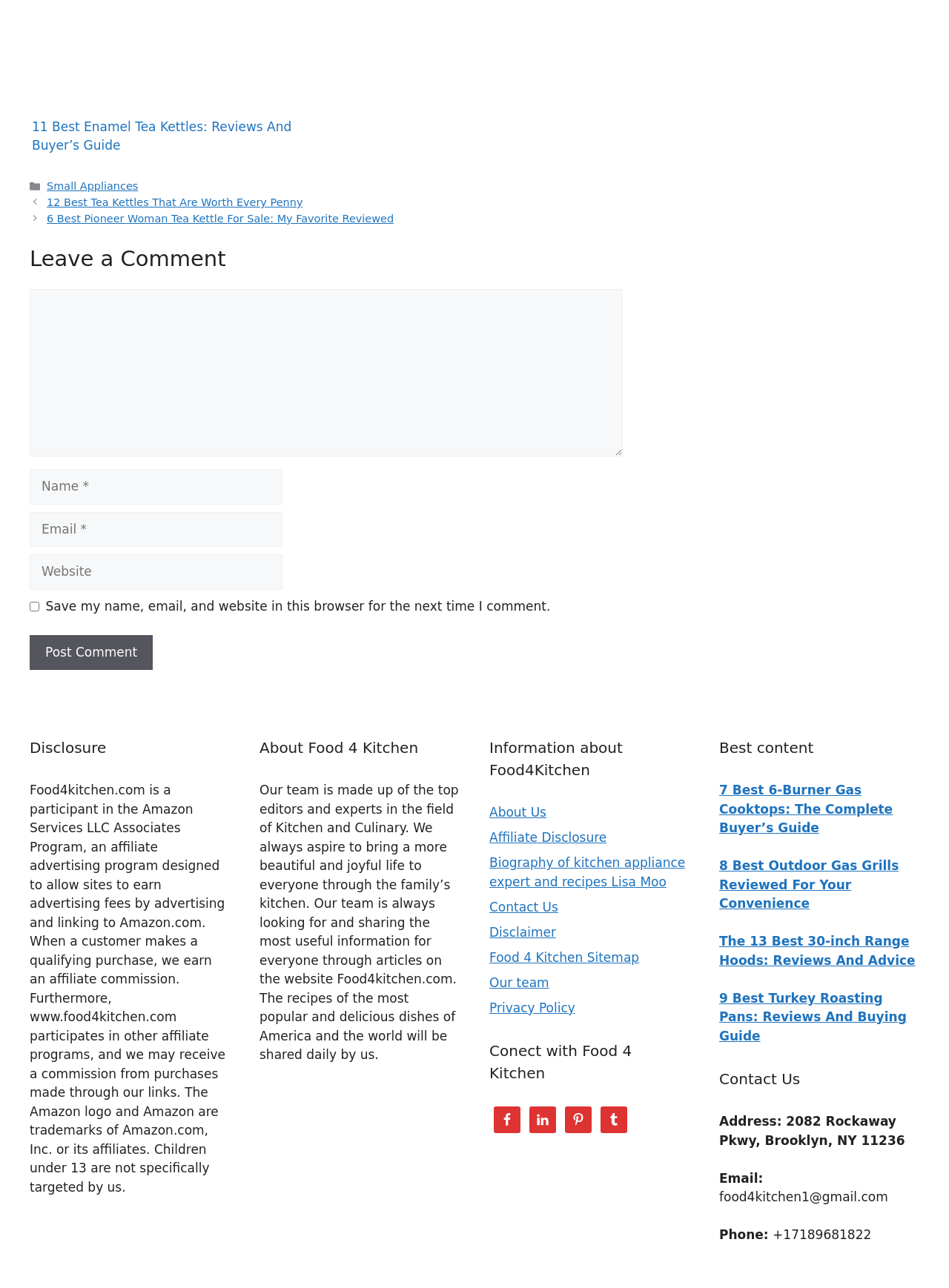What is the address of the website's office?
Answer briefly with a single word or phrase based on the image.

2082 Rockaway Pkwy, Brooklyn, NY 11236